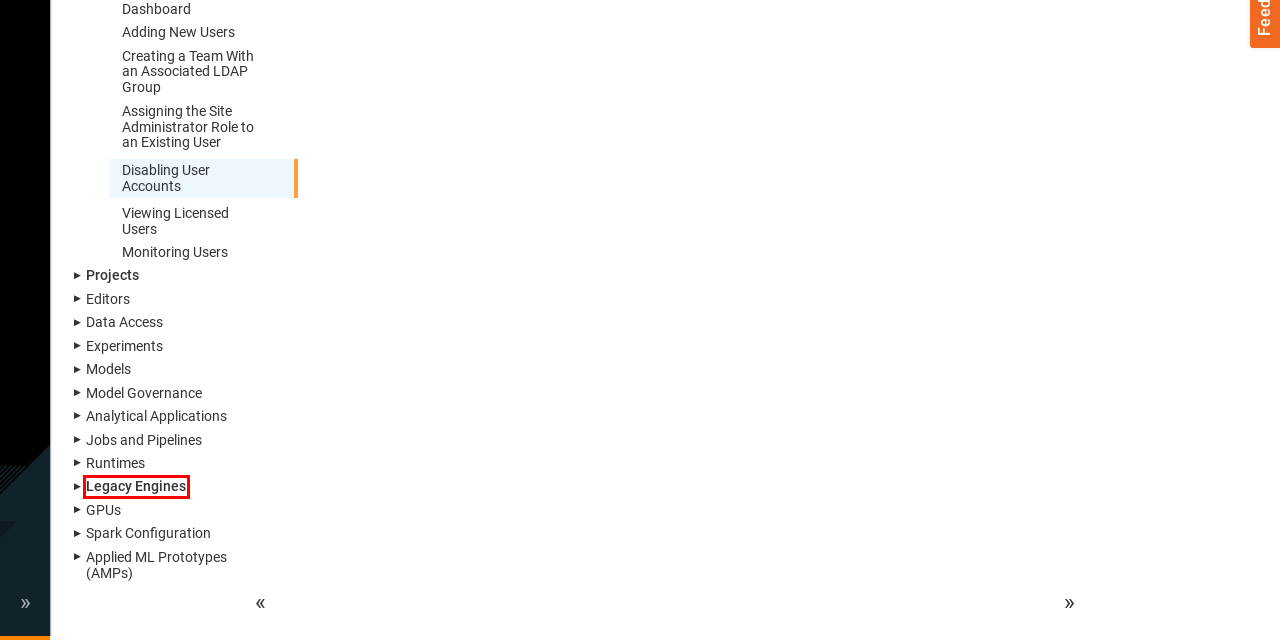Examine the screenshot of the webpage, noting the red bounding box around a UI element. Pick the webpage description that best matches the new page after the element in the red bounding box is clicked. Here are the candidates:
A. Engines: Documentation
B. Applied ML Prototypes (AMPs)
C. Projects: Documentation
D. Models
E. Using NVIDIA GPUs for Cloudera Data Science Workbench Projects
F. Analytical Applications
G. Editors
H. Managing Jobs and Pipelines in Cloudera Data Science Workbench

A